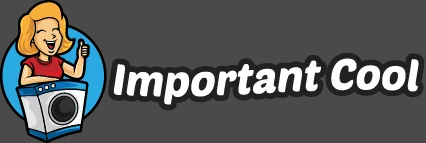Give an elaborate caption for the image.

The image features a cheerful character with blonde hair, giving a thumbs-up, set against a blue circle backdrop. The character seems to embody a friendly and enthusiastic vibe, perhaps representing a relatable and encouraging presence. The bold, playful text "Important Cool" is prominently displayed, suggesting a brand or a slogan focused on parenting, crafts, or lifestyle tips. The overall design conveys a sense of fun and positivity, aimed at engaging viewers and inviting them to explore the associated content on the website. This image aligns with themes of creativity and practical advice, resonating with an audience seeking inspiration in daily life.